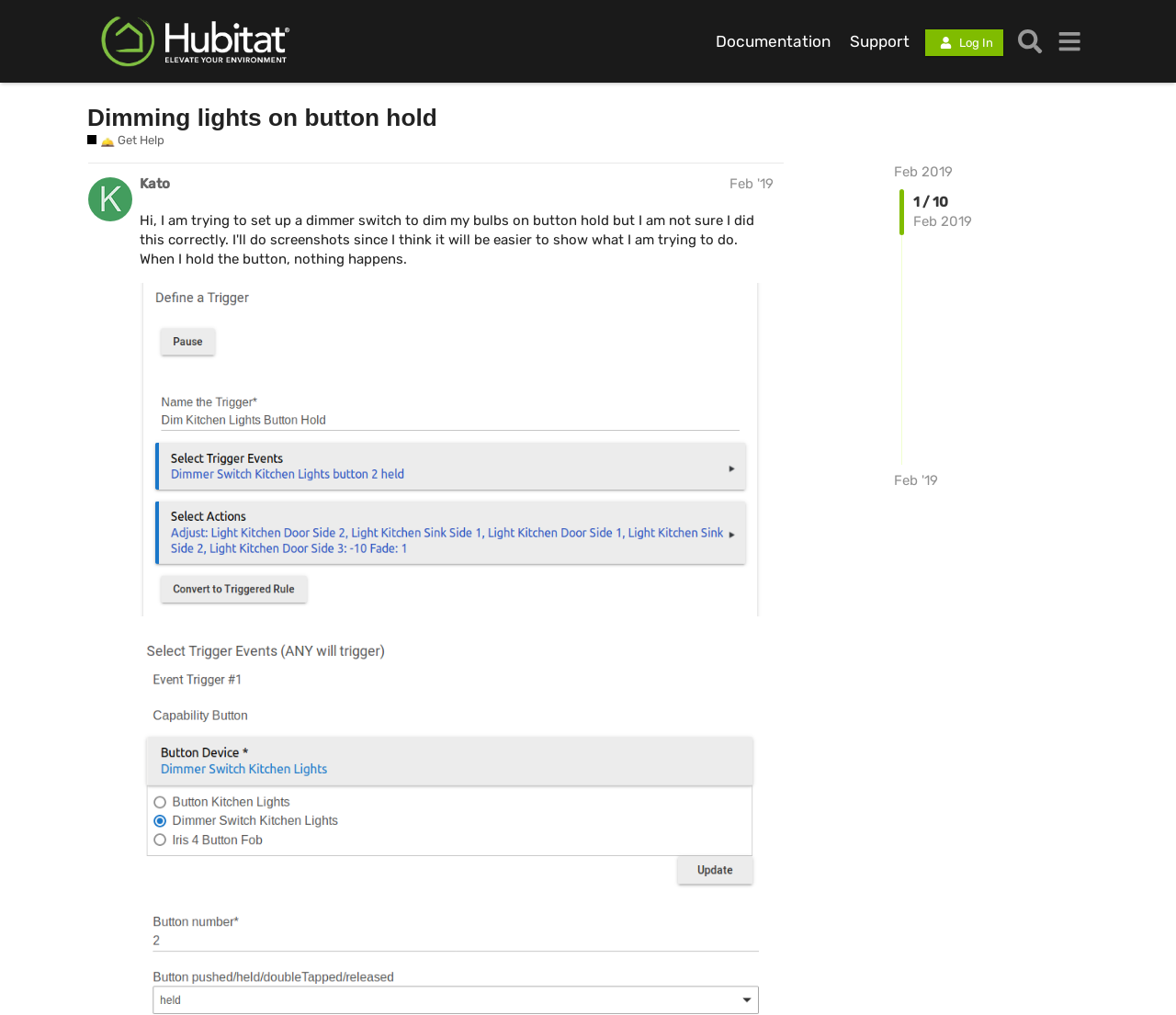Answer the following in one word or a short phrase: 
What is the size of the screenshot?

854x450